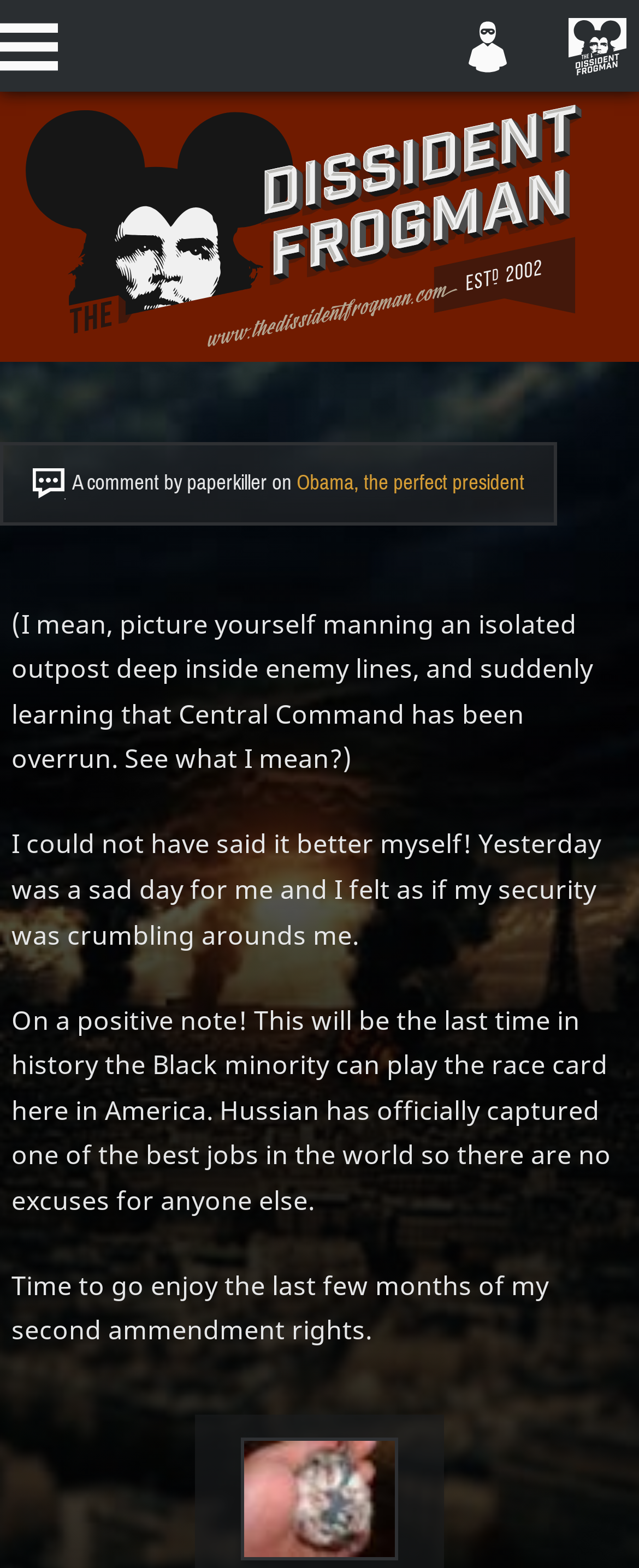Answer the question below with a single word or a brief phrase: 
What is the tone of the comment?

Positive